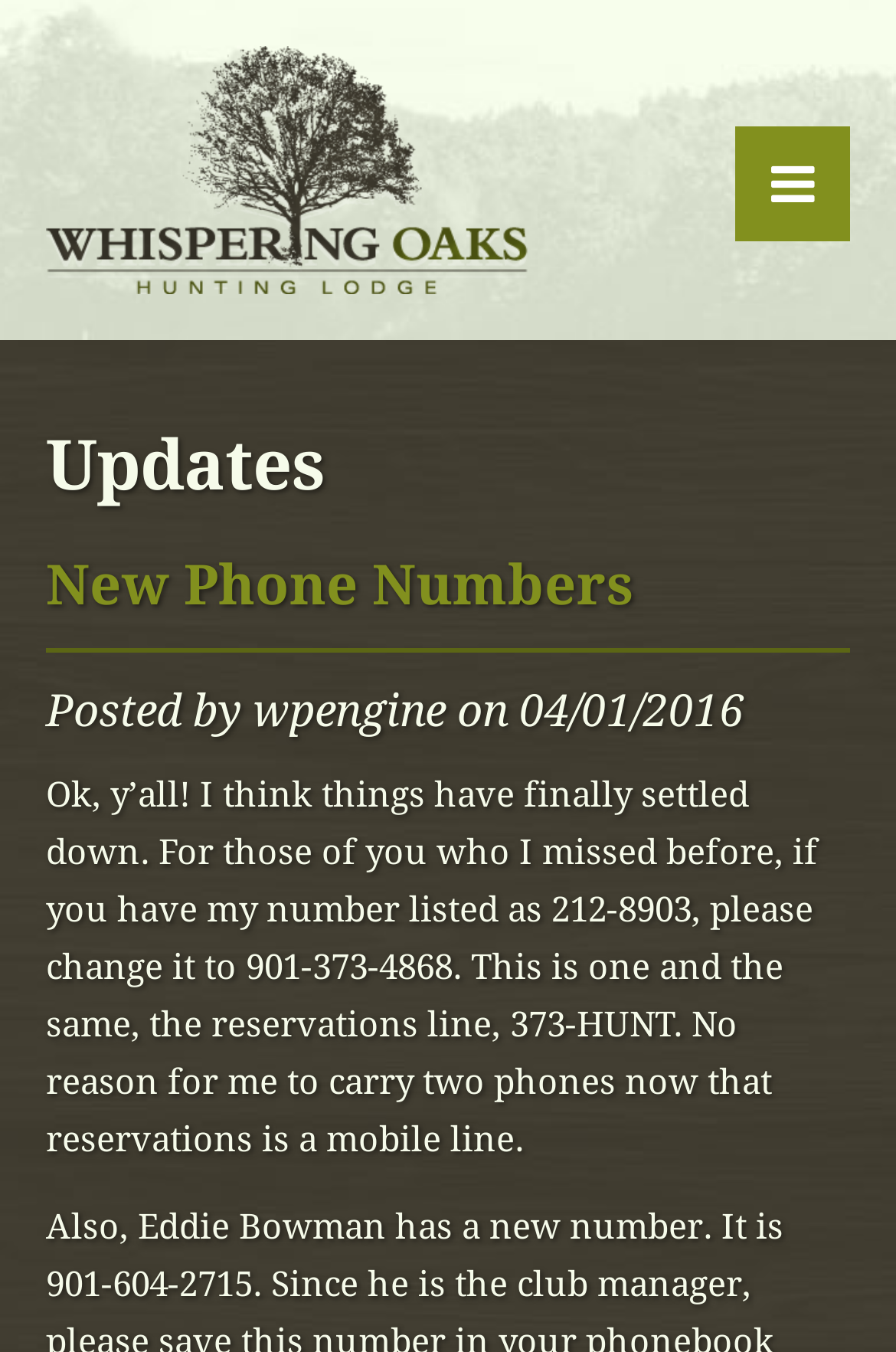Give a one-word or one-phrase response to the question: 
What is the reservations line?

373-HUNT